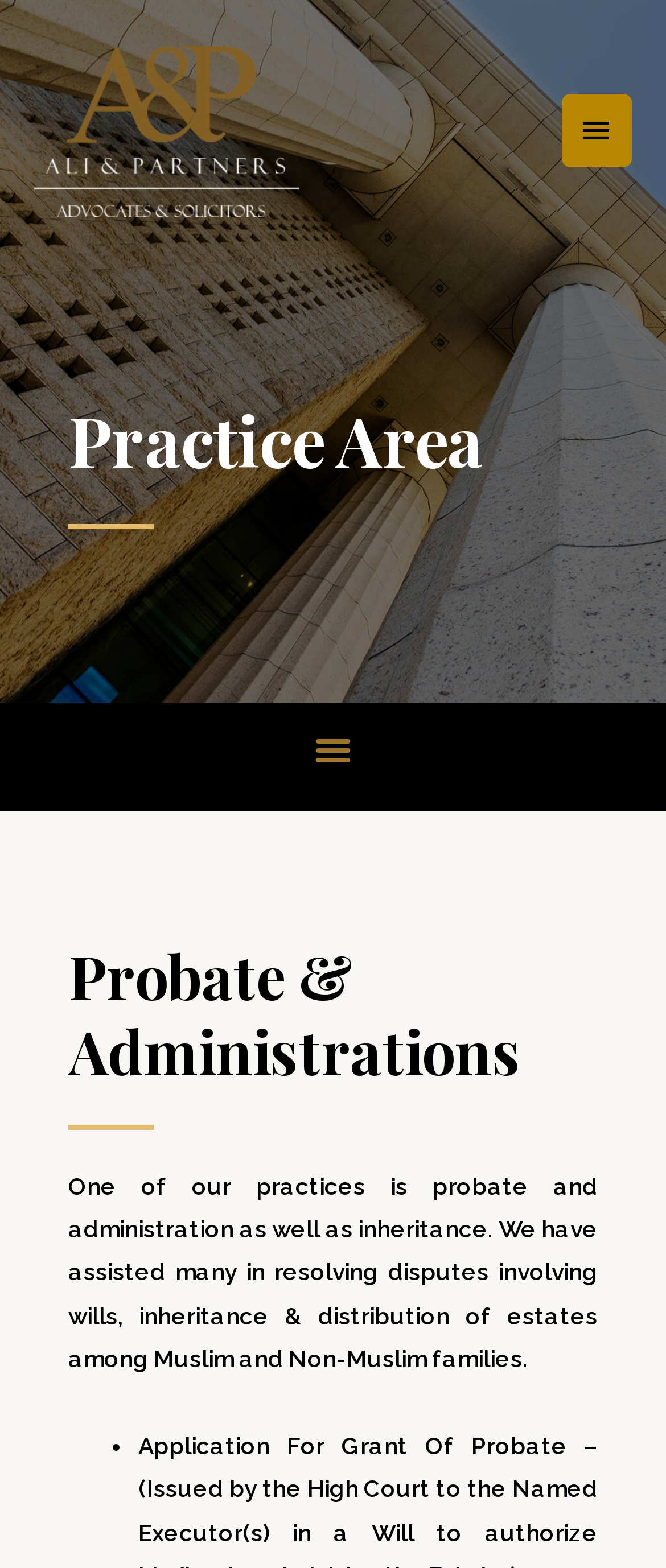Create an elaborate caption that covers all aspects of the webpage.

The webpage is about the law firm Ali Partners, specifically highlighting their practice area of probate and administrations. At the top left of the page, there is a link and an image, both labeled "Ali Partners". On the top right, there is a main menu button that, when expanded, reveals a dropdown menu. 

The dropdown menu contains a heading "Practice Area" followed by a button to toggle the menu. Below this, there is a heading "Probate & Administrations" that indicates the specific area of practice being discussed. 

Underneath the heading, there is a paragraph of text that summarizes the firm's experience in resolving disputes related to wills, inheritance, and estate distribution among Muslim and Non-Muslim families. 

At the bottom of the page, there is a list marker, indicated by a bullet point, which suggests that there may be a list of items or services related to probate and administrations, although the specific content of the list is not provided.